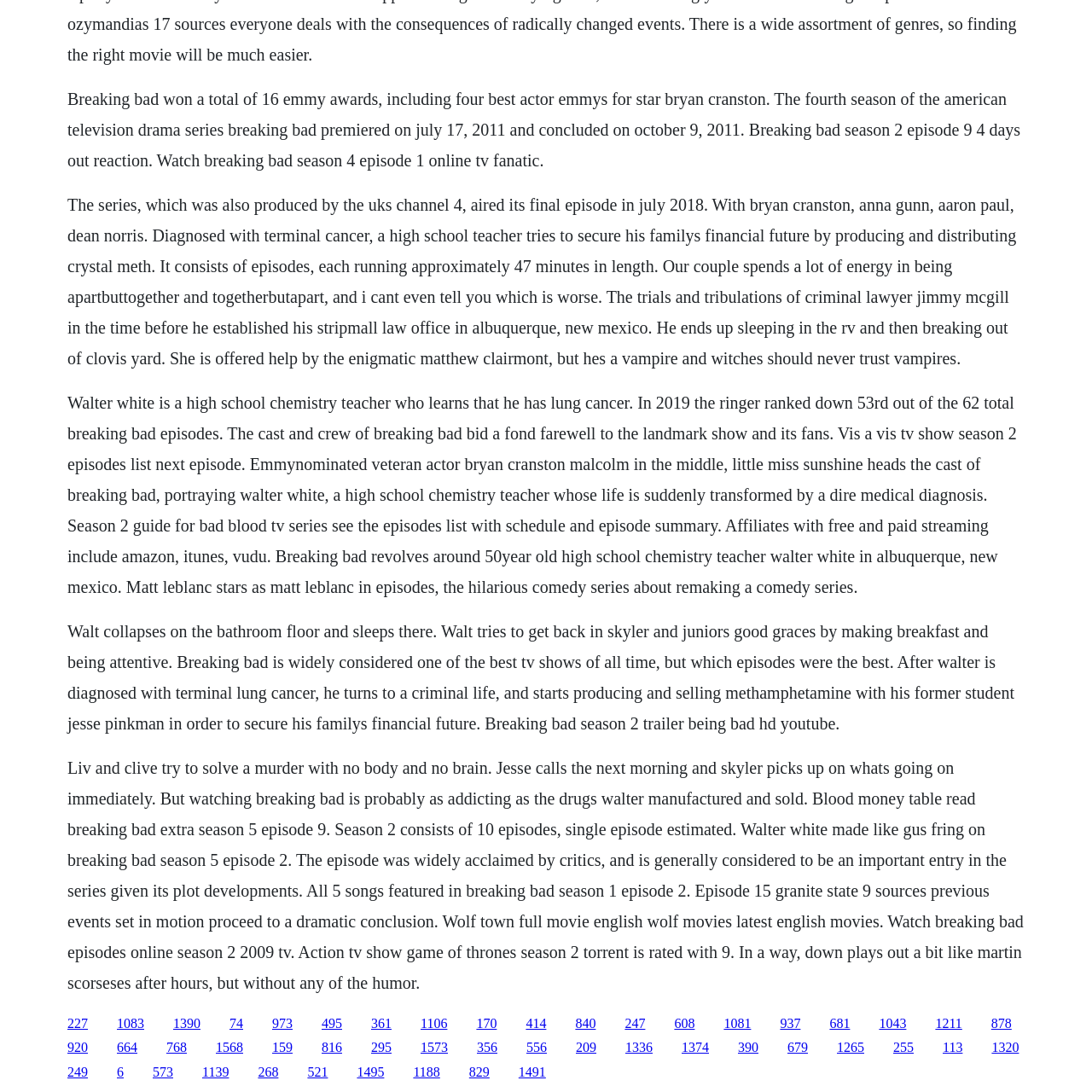Please identify the bounding box coordinates of the clickable area that will allow you to execute the instruction: "Click the link '1083'".

[0.107, 0.93, 0.132, 0.943]